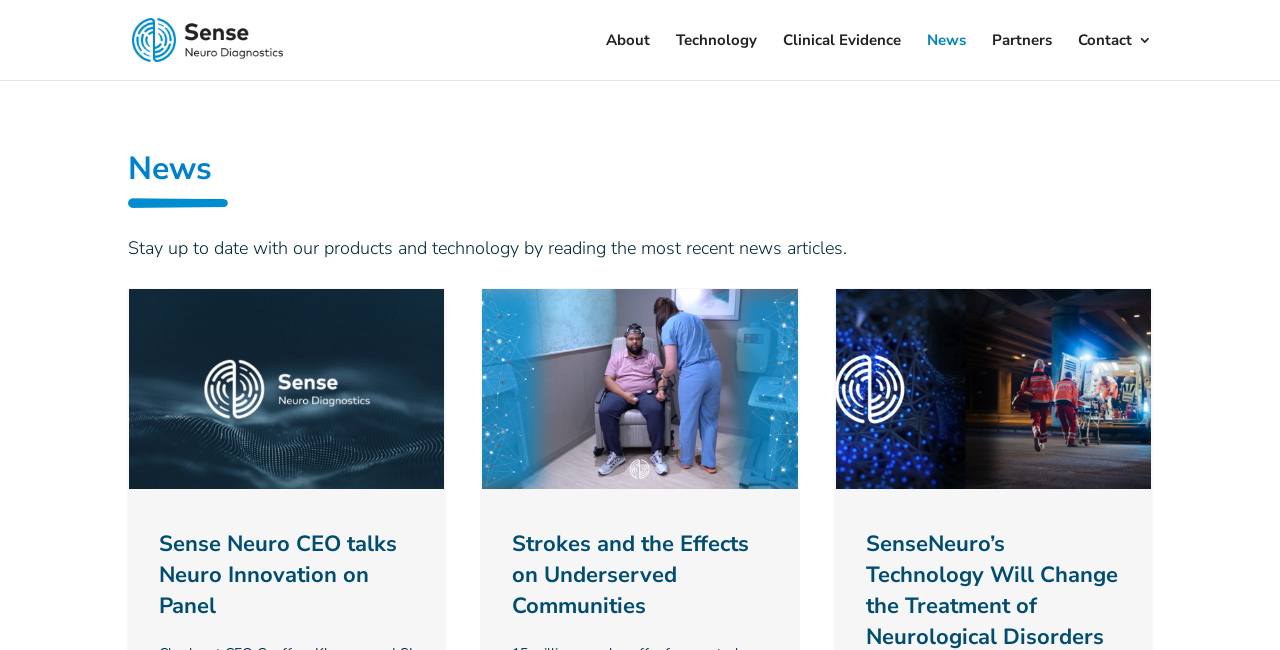Highlight the bounding box coordinates of the element that should be clicked to carry out the following instruction: "go to Sense Neuro Diagnostics homepage". The coordinates must be given as four float numbers ranging from 0 to 1, i.e., [left, top, right, bottom].

[0.103, 0.045, 0.245, 0.074]